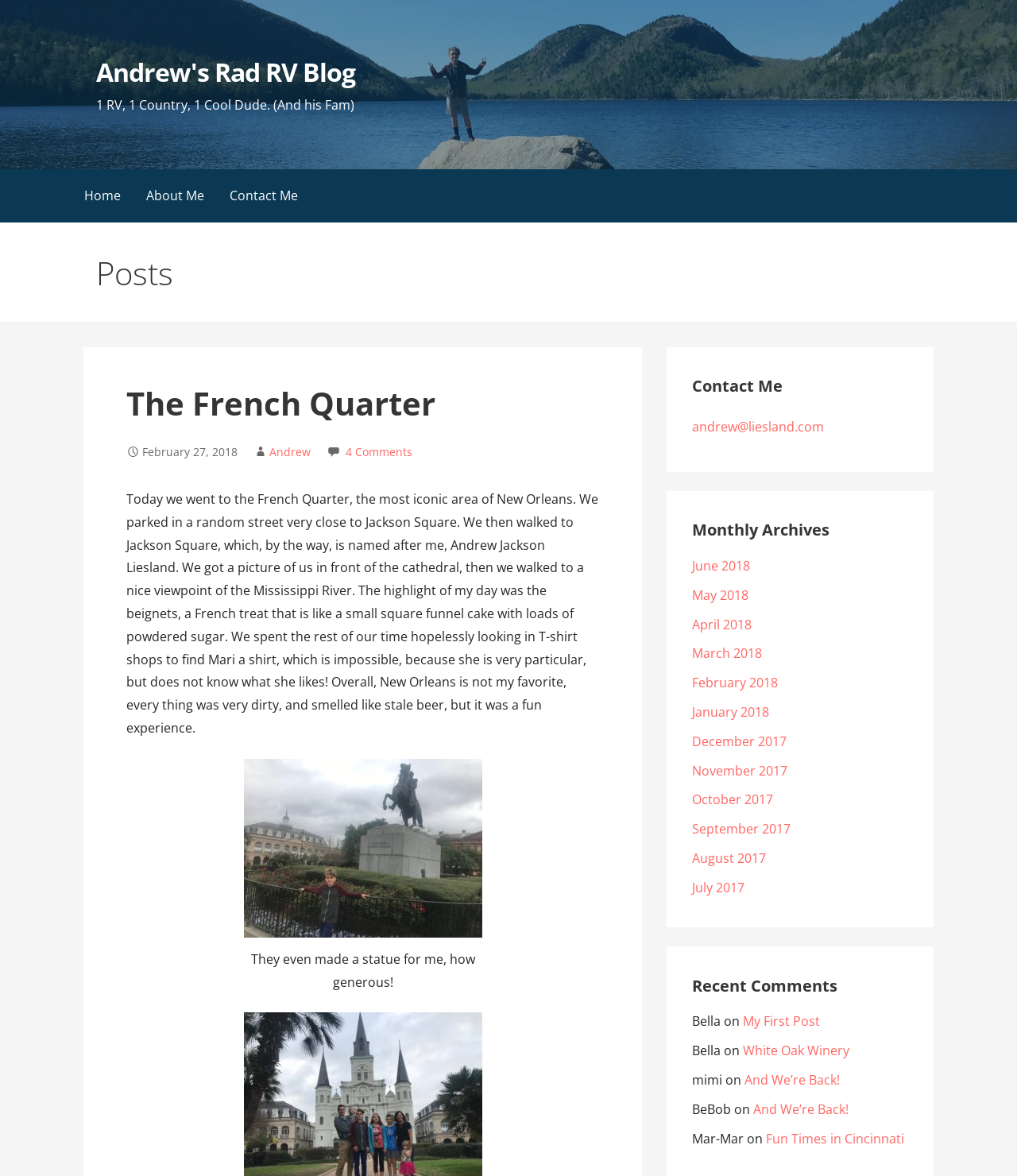Find the bounding box coordinates of the area to click in order to follow the instruction: "Contact Andrew via email".

[0.68, 0.356, 0.81, 0.37]